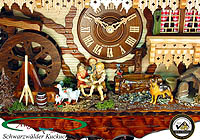Elaborate on all the elements present in the image.

This image depicts a beautifully crafted Black Forest cuckoo clock, highlighting its intricate details and charming scene. The clock showcases a rustic design with a prominent, elegantly carved clock face featuring Roman numerals. In the foreground, figurines depict a pastoral scene, featuring two children, a duck, and a dog, all set against a backdrop of finely detailed woodwork. The craftsmanship captures a slice of traditional German life, with elements that evoke nostalgia and warmth. The image is marked with "Schwarzwälder Kuckuck," emphasizing its origin from the Black Forest region of Germany, renowned for its cuckoo clocks. This visual invites viewers to appreciate both the artistry and the cultural heritage represented in this timepiece.